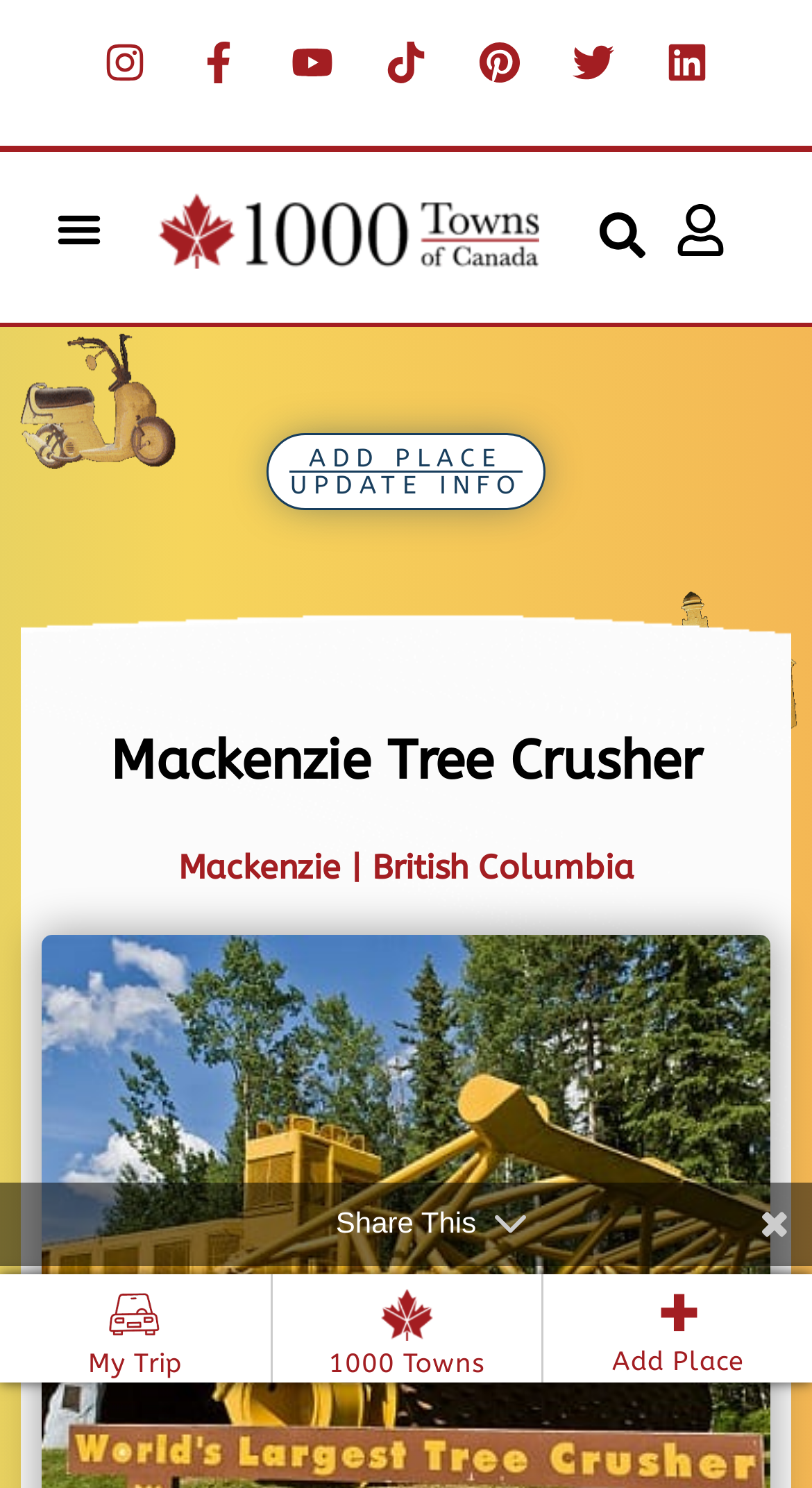Please examine the image and provide a detailed answer to the question: What is the function of the 'Menu Toggle' button?

The question asks for the function of the 'Menu Toggle' button, which can be inferred as toggling the menu based on its name and position on the webpage.